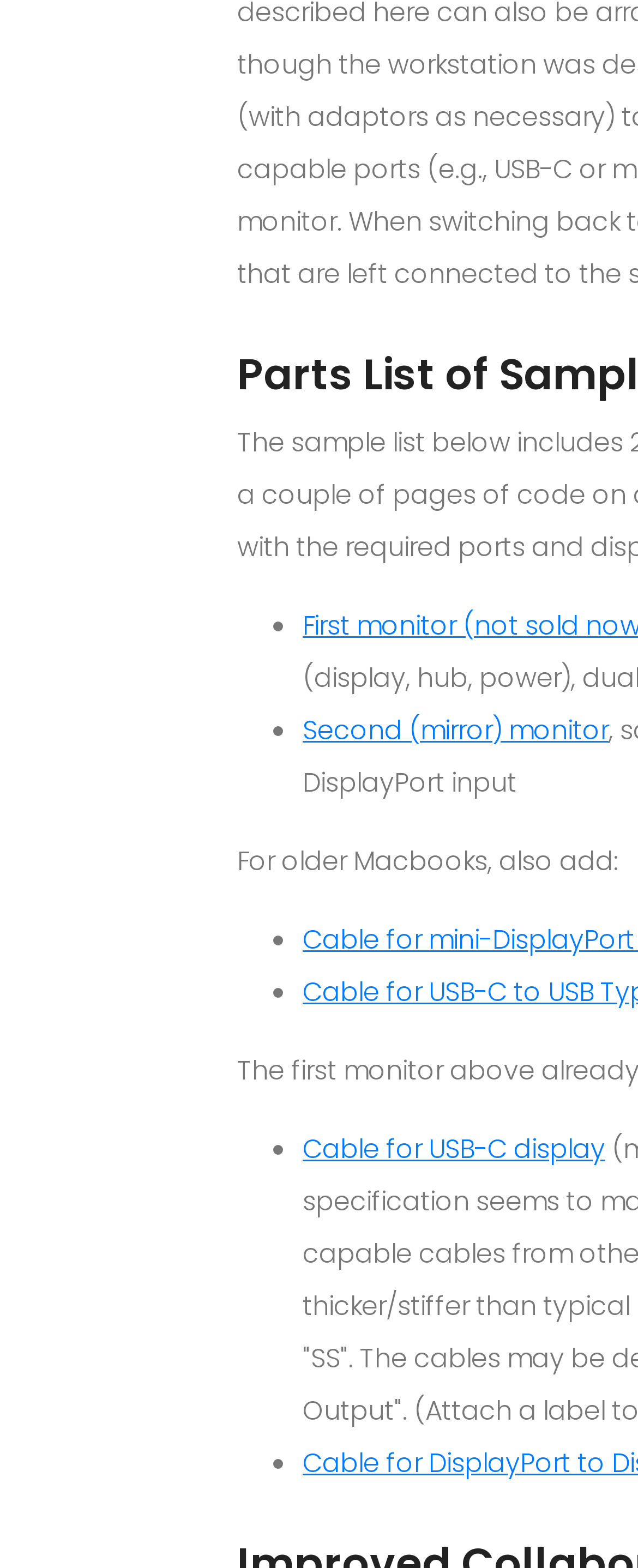What is the vertical position of the link 'Second (mirror) monitor' relative to the text 'For older Macbooks, also add:'?
Provide a detailed answer to the question, using the image to inform your response.

By comparing the y1 and y2 coordinates of the link 'Second (mirror) monitor' and the StaticText 'For older Macbooks, also add:', I found that the link is below the text.